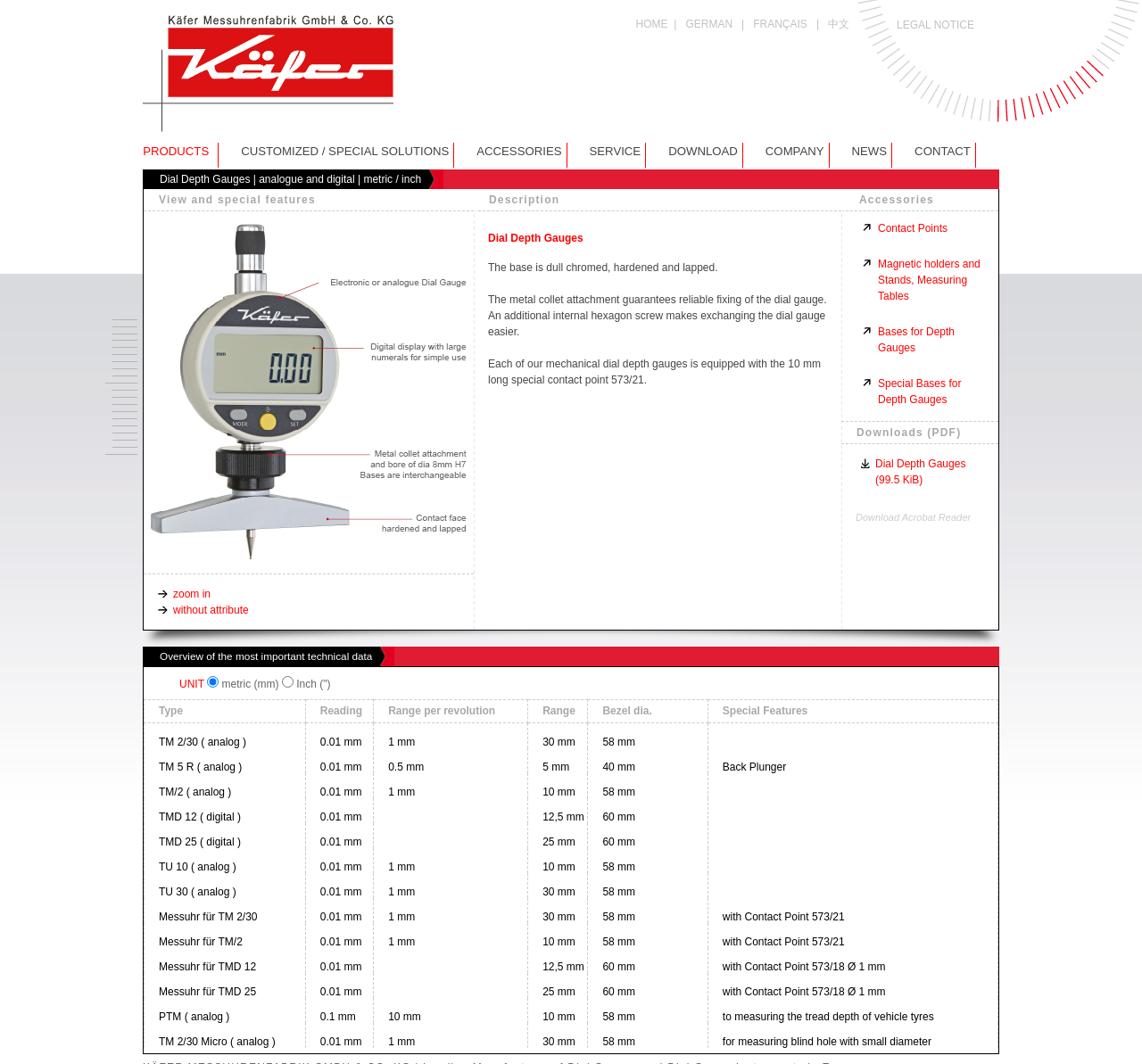Identify the bounding box of the UI element described as follows: "zoom in". Provide the coordinates as four float numbers in the range of 0 to 1 [left, top, right, bottom].

[0.138, 0.552, 0.184, 0.564]